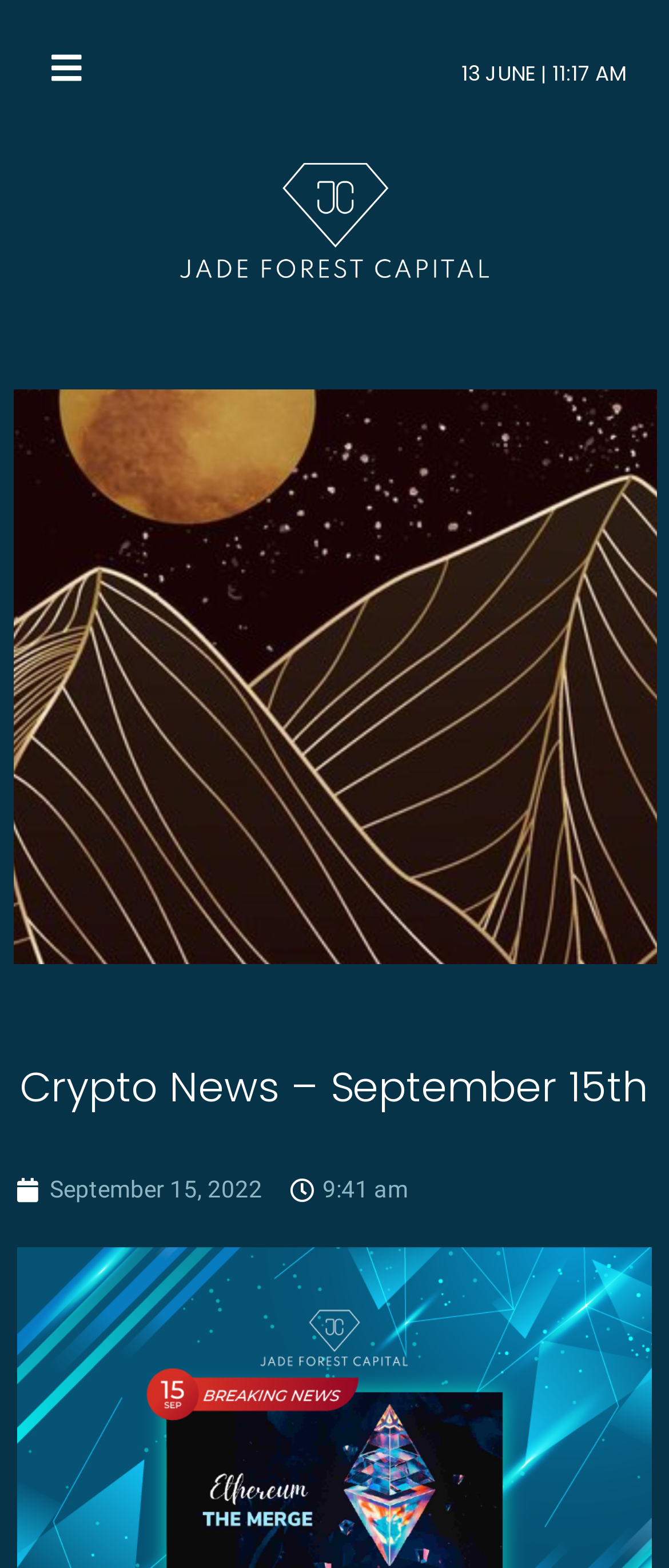What is the format of the date in the top section?
Give a single word or phrase as your answer by examining the image.

Day Month